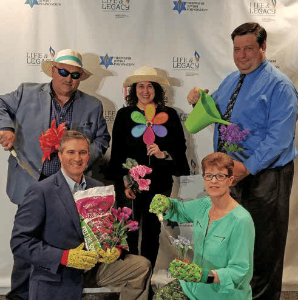Give a detailed account of the elements present in the image.

The image features a lively group of five individuals posing enthusiastically in a cheerful setting, likely during an event related to community engagement or philanthropy. They are surrounded by a backdrop that includes logos or branding associated with community foundations, underscoring their commitment to social impact.

In the front row, a man dressed in a blazer holds a pot of colorful flowers and appears engaged in the spirit of the event, while a woman beside him, wearing bright gardening gloves and holding a plant pot, smiles broadly at the camera. The man on the left stands confidently with gardening tools, showcasing a fun, active involvement in community service.

In the back row, a woman in the center embraces the theme by wearing a sun hat and holding a colorful flower decoration, adding a whimsical touch to the scene. To her left, another man dressed in blue sports a playful smile while holding a watering can, symbolizing growth and care within the community.

This image captures not only the light-hearted atmosphere of the gathering but also emphasizes the participants’ dedication to nurturing their community through philanthropic efforts and collaborative engagement.